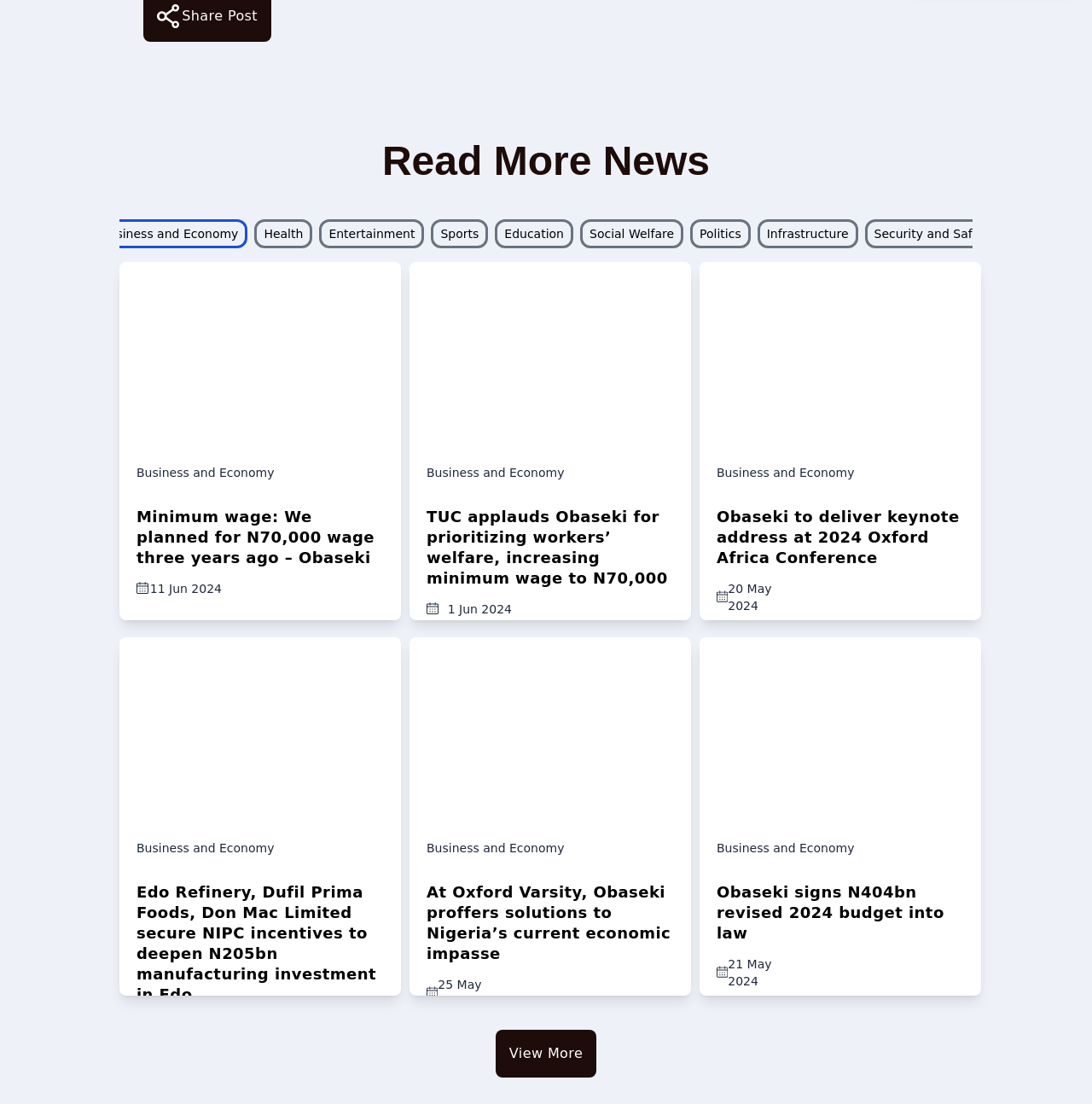Kindly determine the bounding box coordinates for the clickable area to achieve the given instruction: "Share Post".

[0.167, 0.007, 0.236, 0.022]